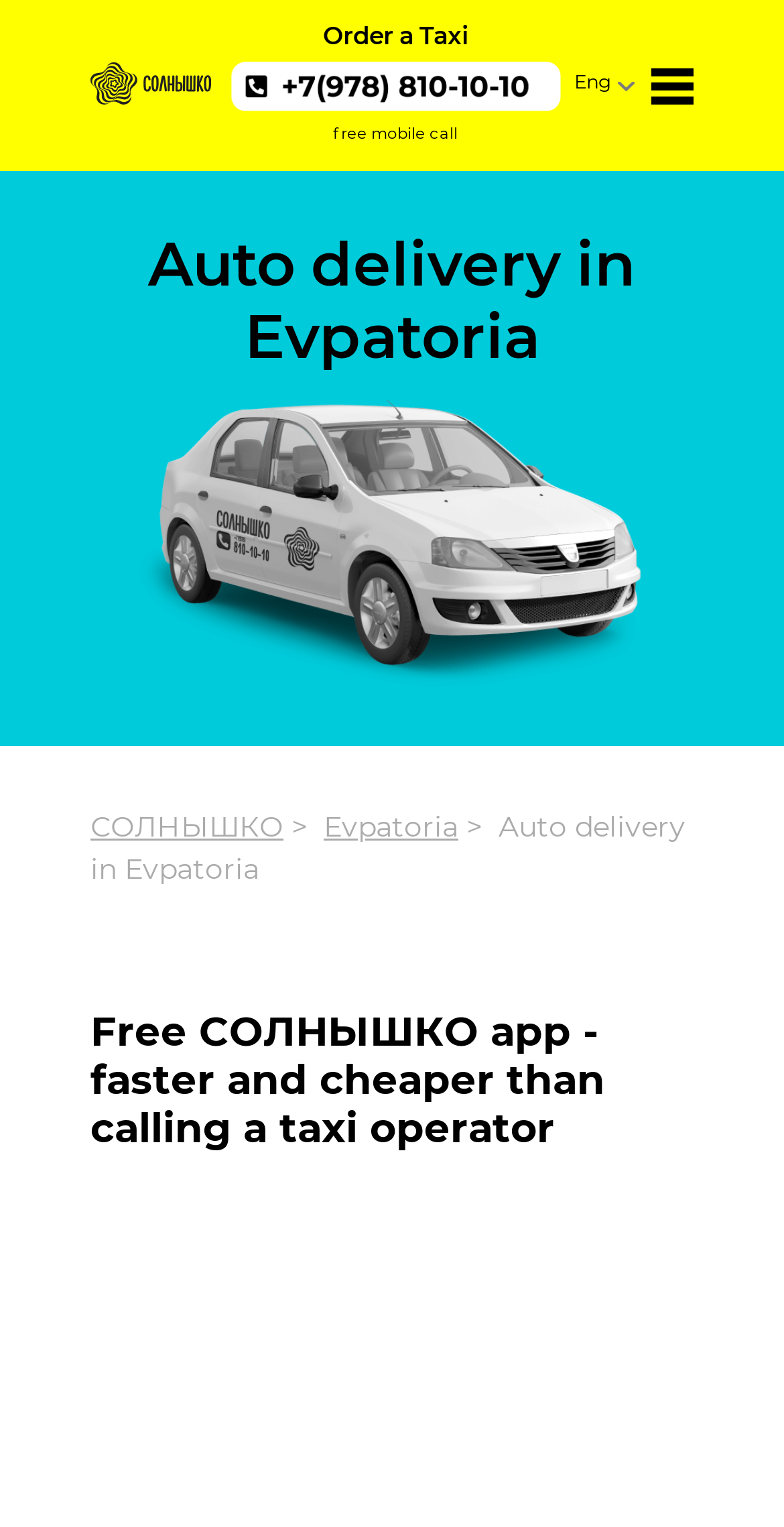Please analyze the image and provide a thorough answer to the question:
What is the language option available?

I found the answer by looking at the static text 'Eng' which is likely a language option.